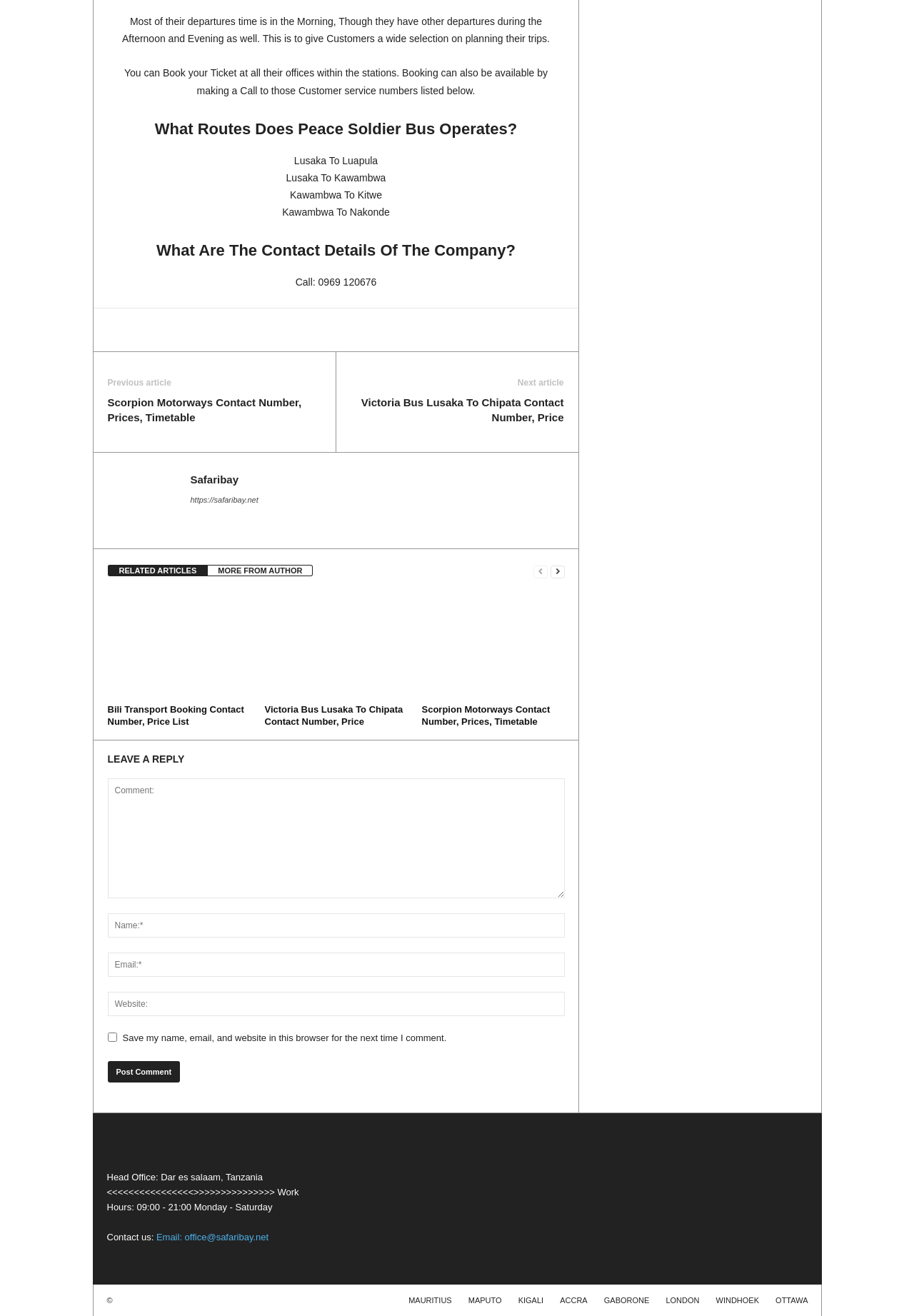What is the purpose of the textbox labeled 'Comment:'?
Answer the question in a detailed and comprehensive manner.

I found the purpose of the textbox labeled 'Comment:' by looking at the heading above the textbox, which says 'LEAVE A REPLY', and the textbox itself, which is labeled 'Comment:' and is required.